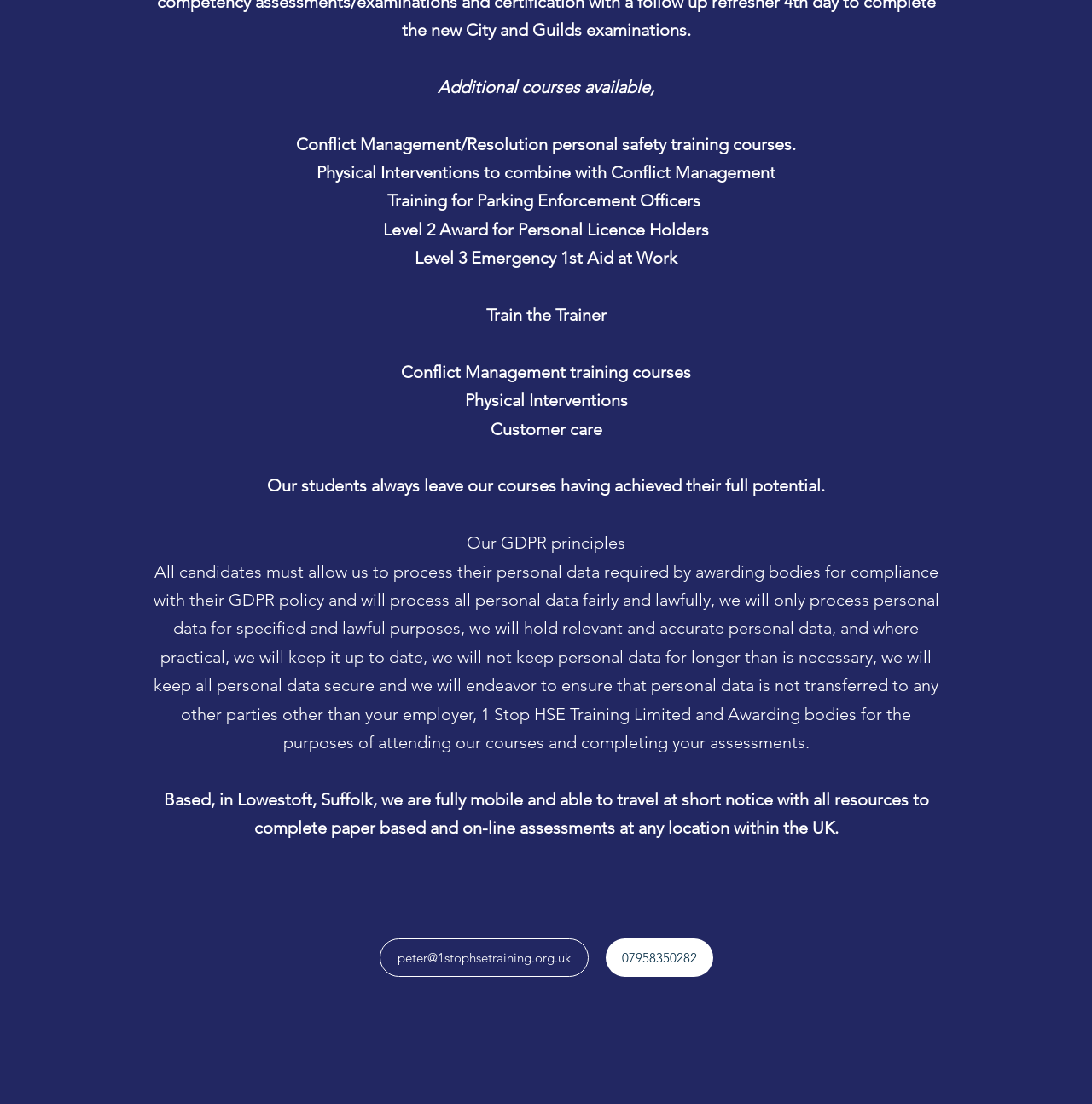What is the goal of the company's training courses?
Answer with a single word or phrase, using the screenshot for reference.

Full potential